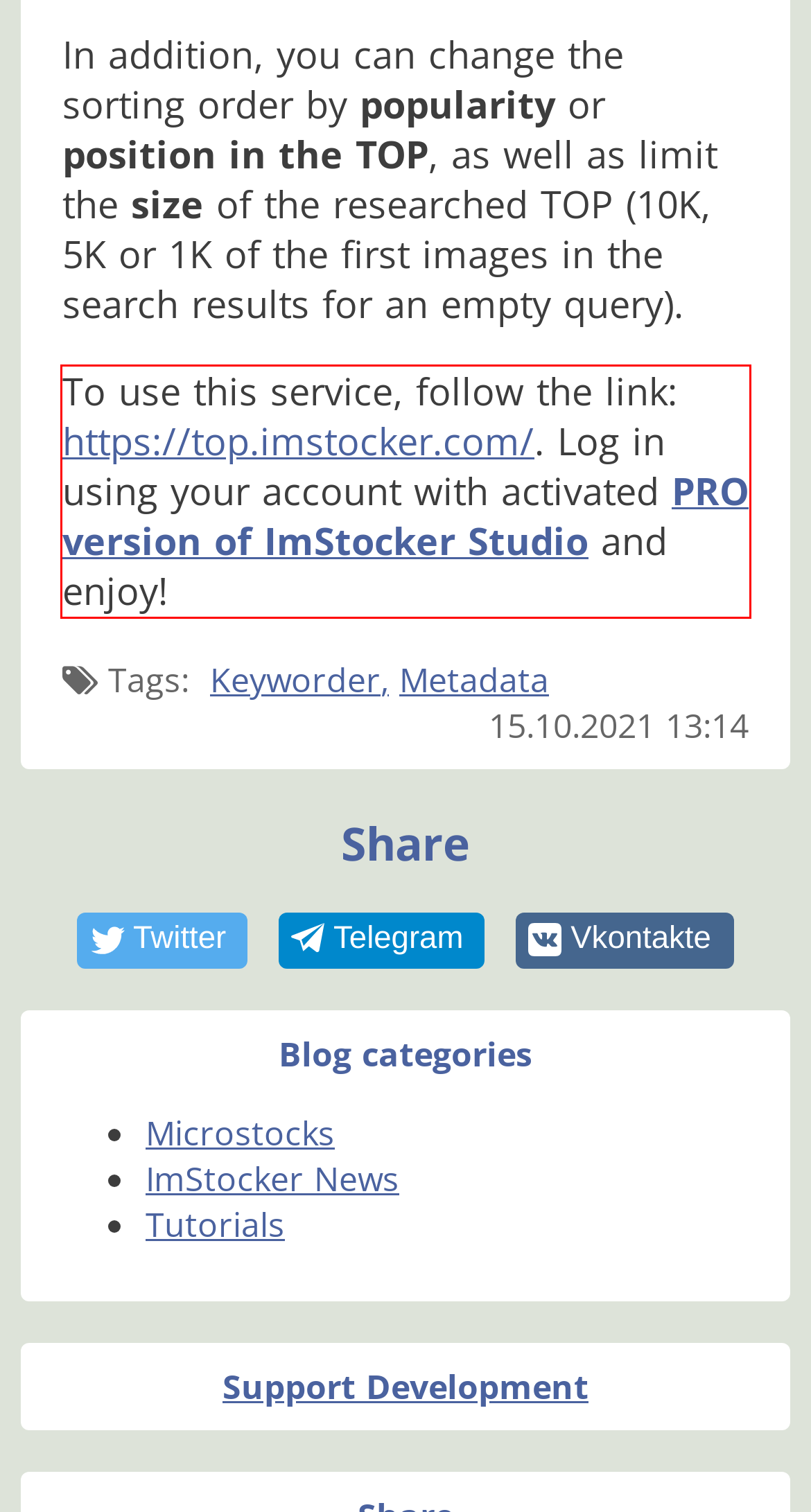Given a screenshot of a webpage containing a red bounding box, perform OCR on the text within this red bounding box and provide the text content.

To use this service, follow the link: https://top.imstocker.com/. Log in using your account with activated PRO version of ImStocker Studio and enjoy!